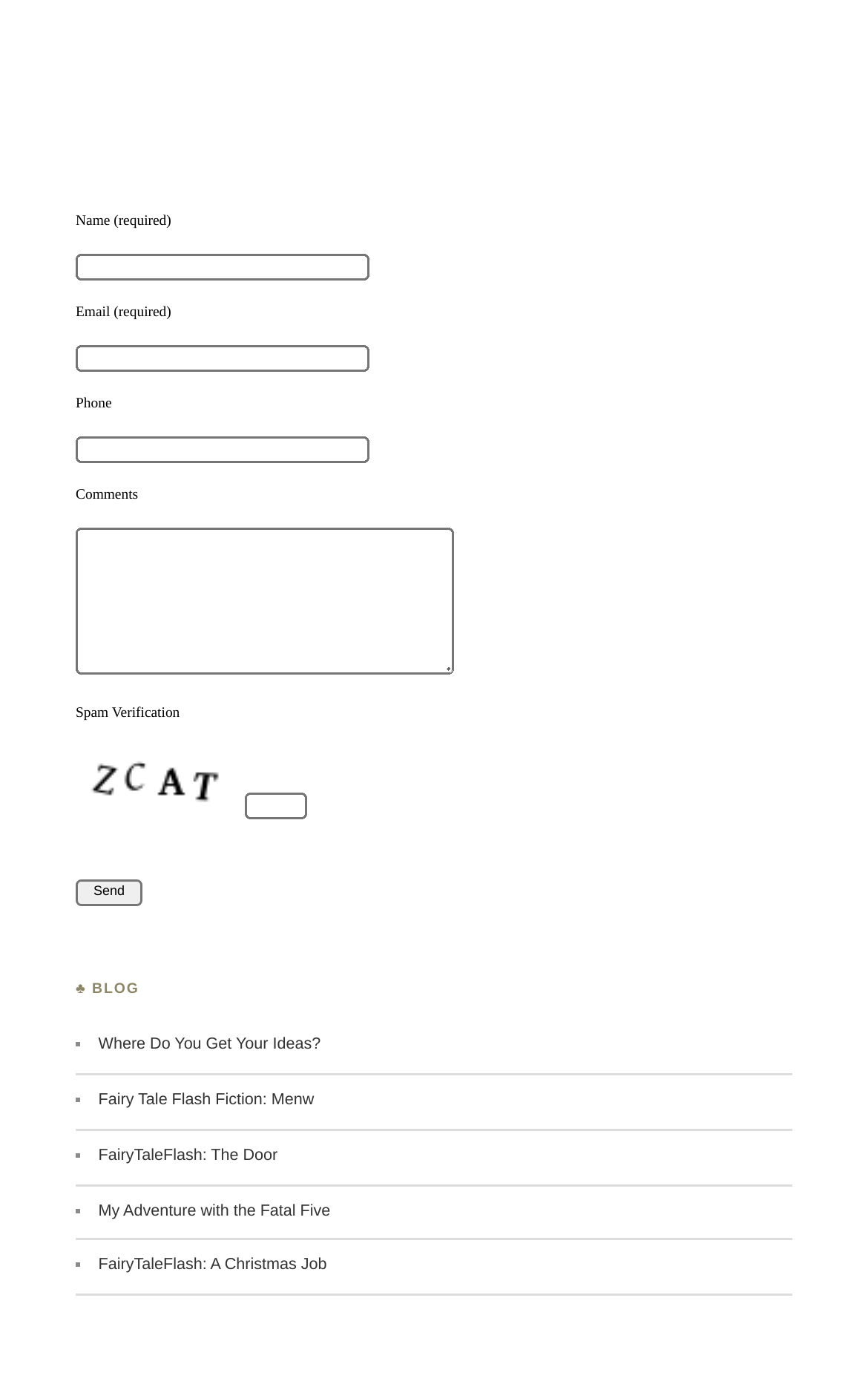Locate the bounding box coordinates of the element you need to click to accomplish the task described by this instruction: "Read the blog post 'Where Do You Get Your Ideas?'".

[0.113, 0.744, 0.369, 0.758]